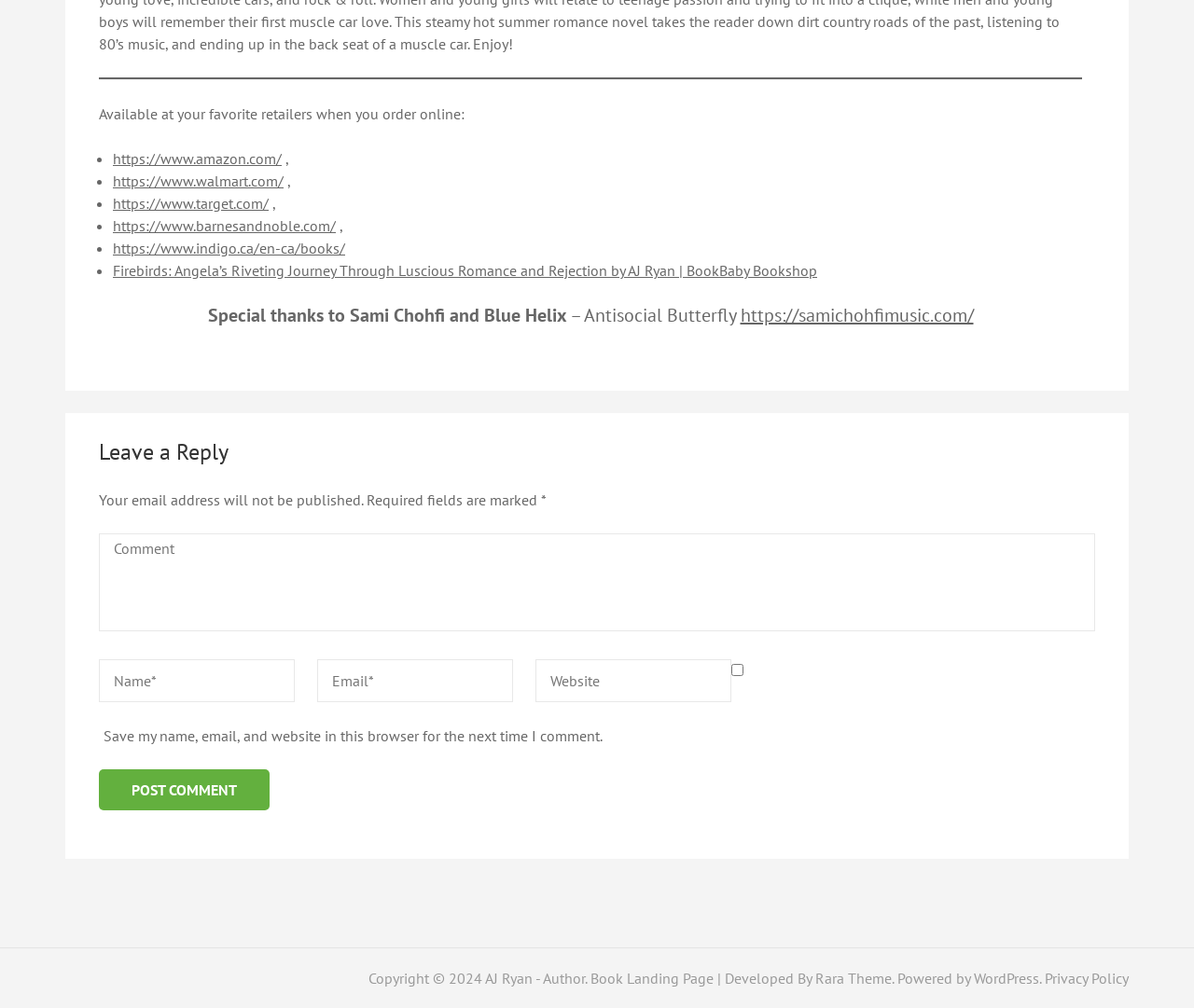Can you find the bounding box coordinates for the element that needs to be clicked to execute this instruction: "Share this page"? The coordinates should be given as four float numbers between 0 and 1, i.e., [left, top, right, bottom].

None